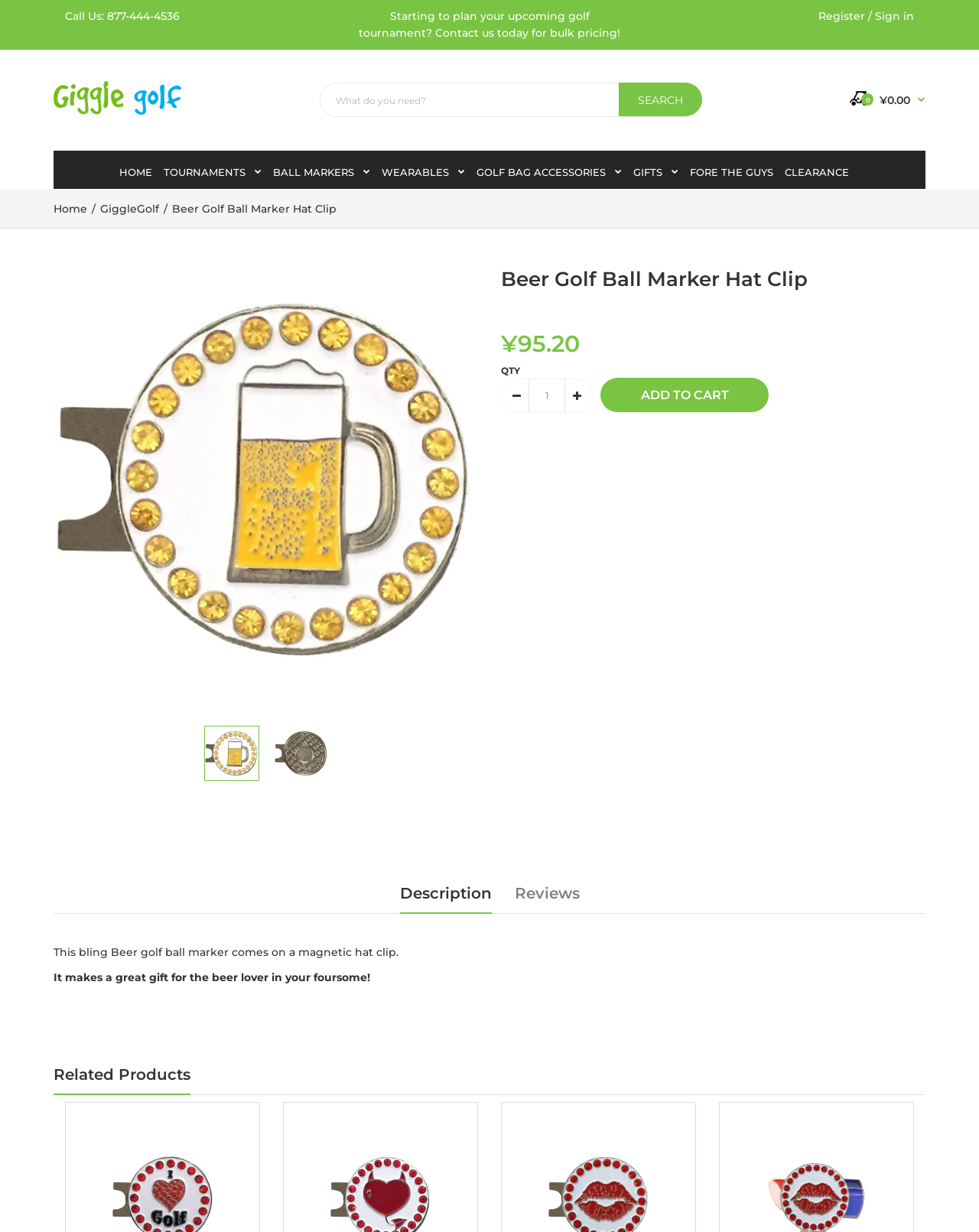Could you locate the bounding box coordinates for the section that should be clicked to accomplish this task: "Click on the 'Add to cart' button".

[0.613, 0.307, 0.785, 0.335]